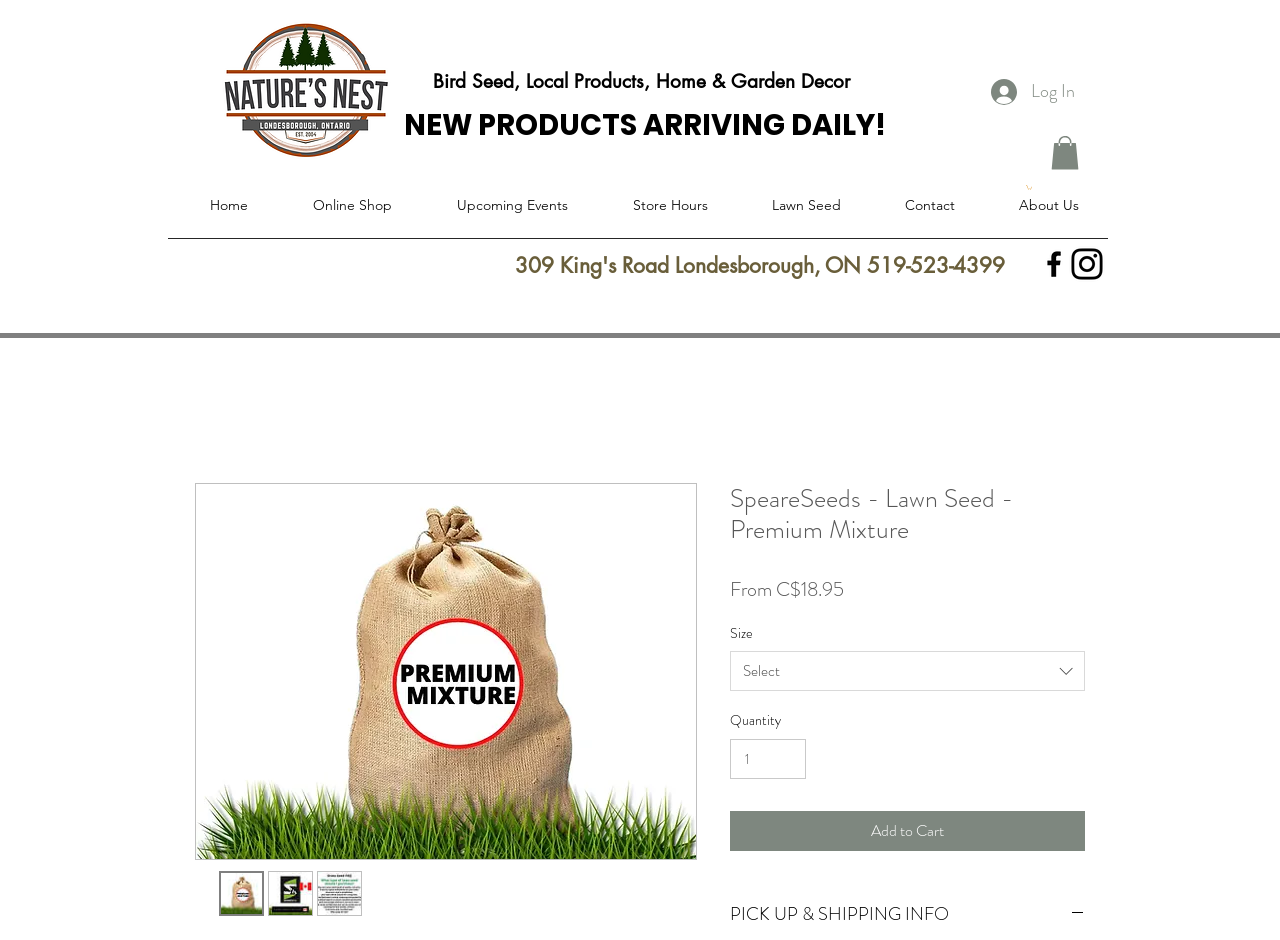Please reply with a single word or brief phrase to the question: 
What is the name of the store?

Nature's Nest